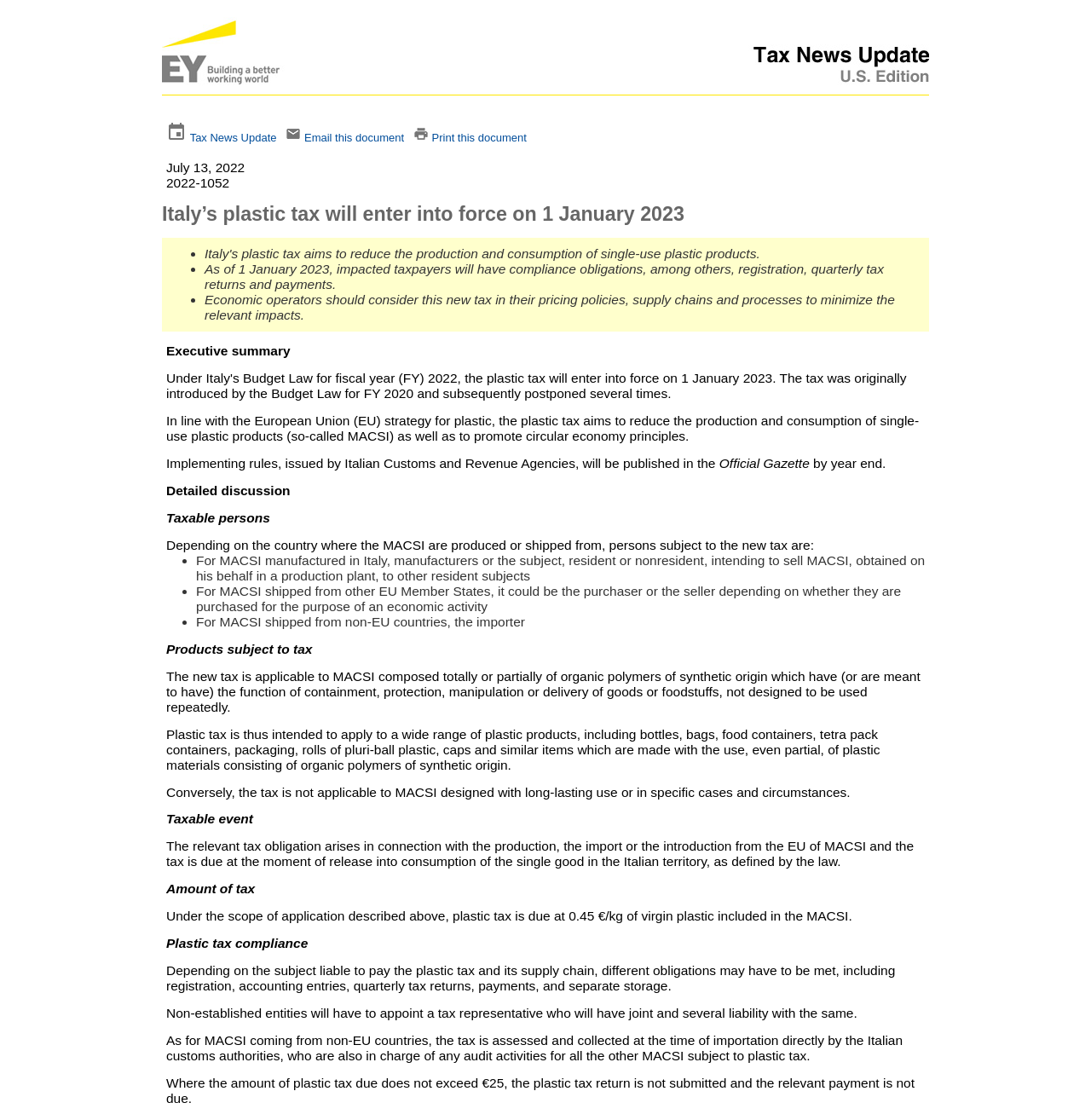Summarize the webpage with a detailed and informative caption.

The webpage is about Italy's plastic tax, which will come into effect on January 1, 2023. At the top, there is a logo of "US Tax Newsroom" with a link to it. Below the logo, there are four links: "Tax News Update", "Email this document", and "Print this document", separated by small icons.

The main content of the webpage is divided into sections, including "Executive summary", "Detailed discussion", and others. The "Executive summary" section provides an overview of the plastic tax, stating that it aims to reduce the production and consumption of single-use plastic products and promote circular economy principles.

The "Detailed discussion" section is further divided into subsections, including "Taxable persons", "Products subject to tax", "Taxable event", "Amount of tax", and "Plastic tax compliance". Each subsection provides detailed information about the respective topic. For example, the "Taxable persons" subsection explains that manufacturers, purchasers, or sellers of single-use plastic products may be subject to the tax, depending on the country of origin and other factors.

Throughout the webpage, there are several bullet points and lists, which break down complex information into smaller, more manageable chunks. The text is dense and informative, suggesting that the webpage is intended for professionals or individuals with a strong interest in tax law and policy.